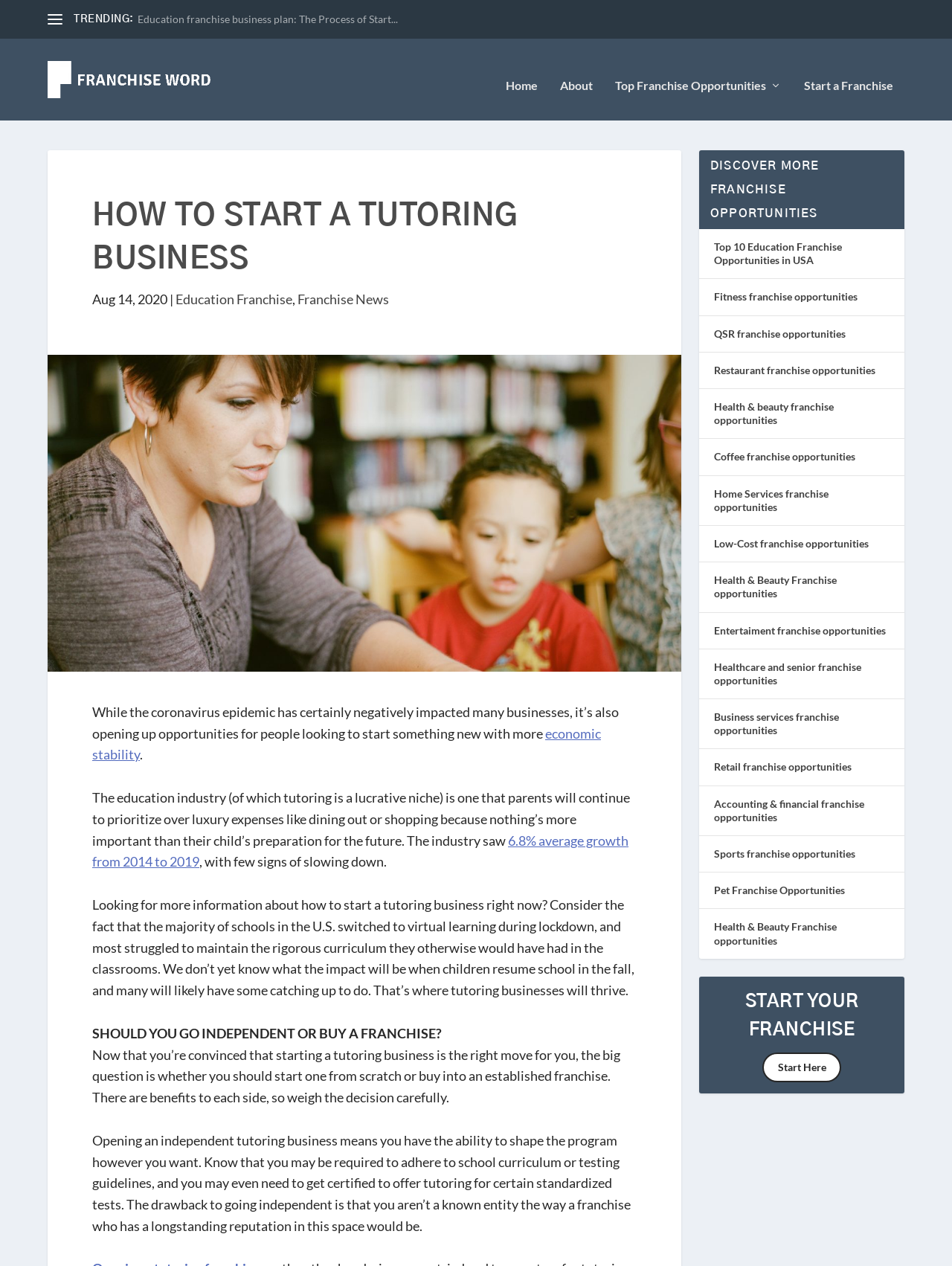Based on the element description, predict the bounding box coordinates (top-left x, top-left y, bottom-right x, bottom-right y) for the UI element in the screenshot: Health & beauty franchise opportunities

[0.75, 0.307, 0.876, 0.328]